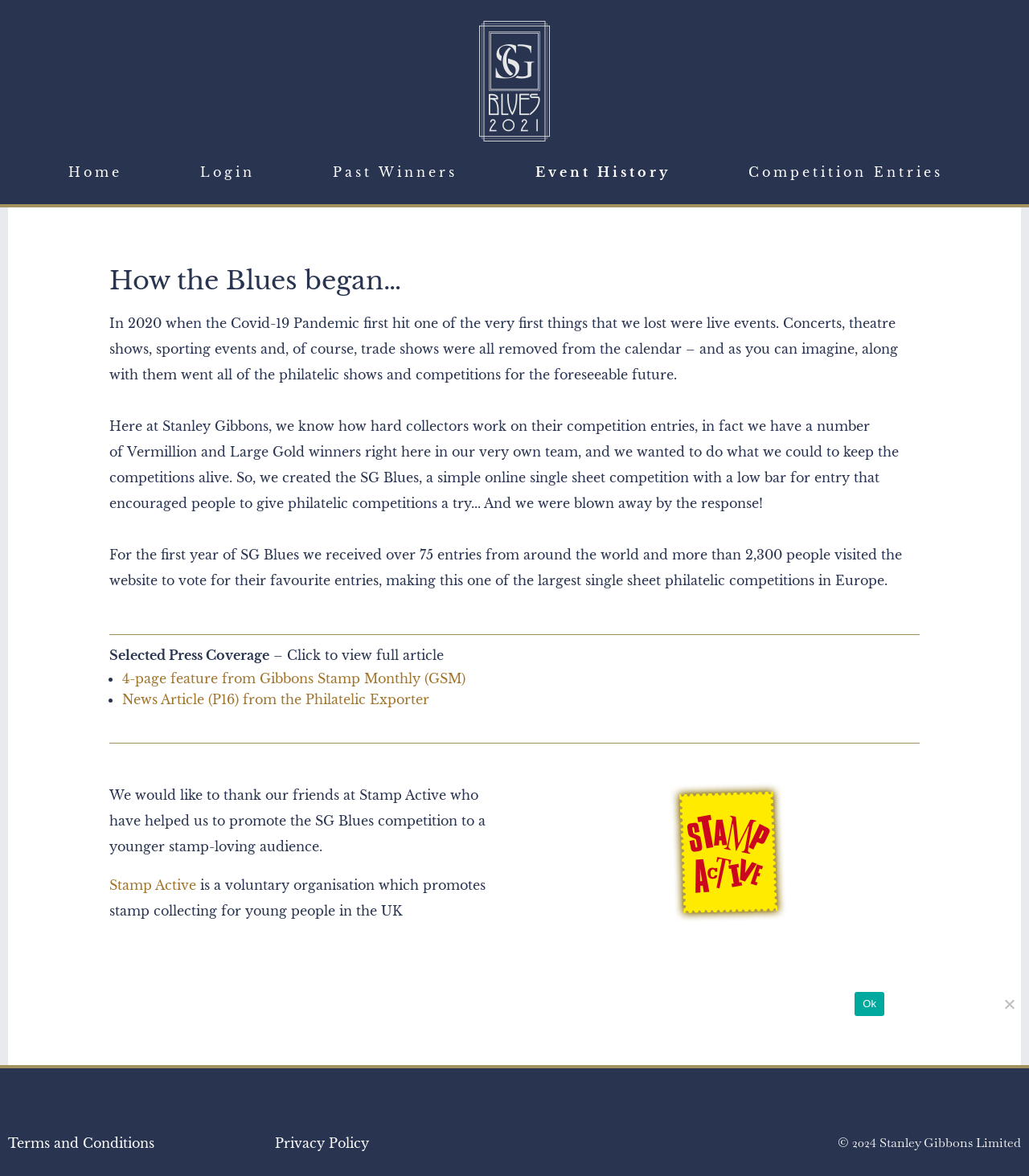Locate the coordinates of the bounding box for the clickable region that fulfills this instruction: "Click the 4-page feature from Gibbons Stamp Monthly link".

[0.119, 0.57, 0.452, 0.584]